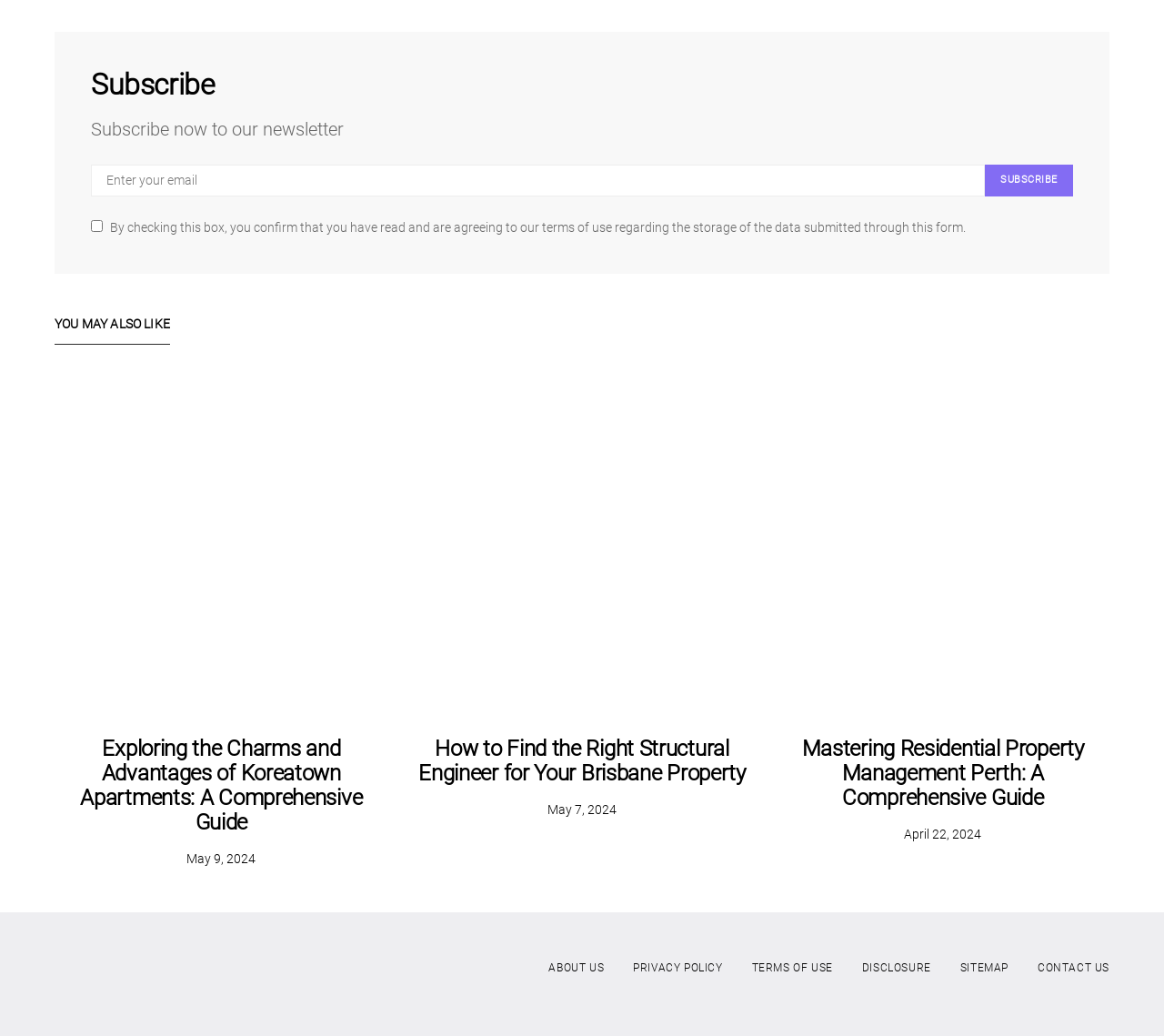What is the topic of the first article?
Please ensure your answer to the question is detailed and covers all necessary aspects.

The first article is identified by the heading 'Exploring the Charms and Advantages of Koreatown Apartments: A Comprehensive Guide' and features a featured image and a 'VIEW POST' link, indicating that the topic of the article is Koreatown Apartments.